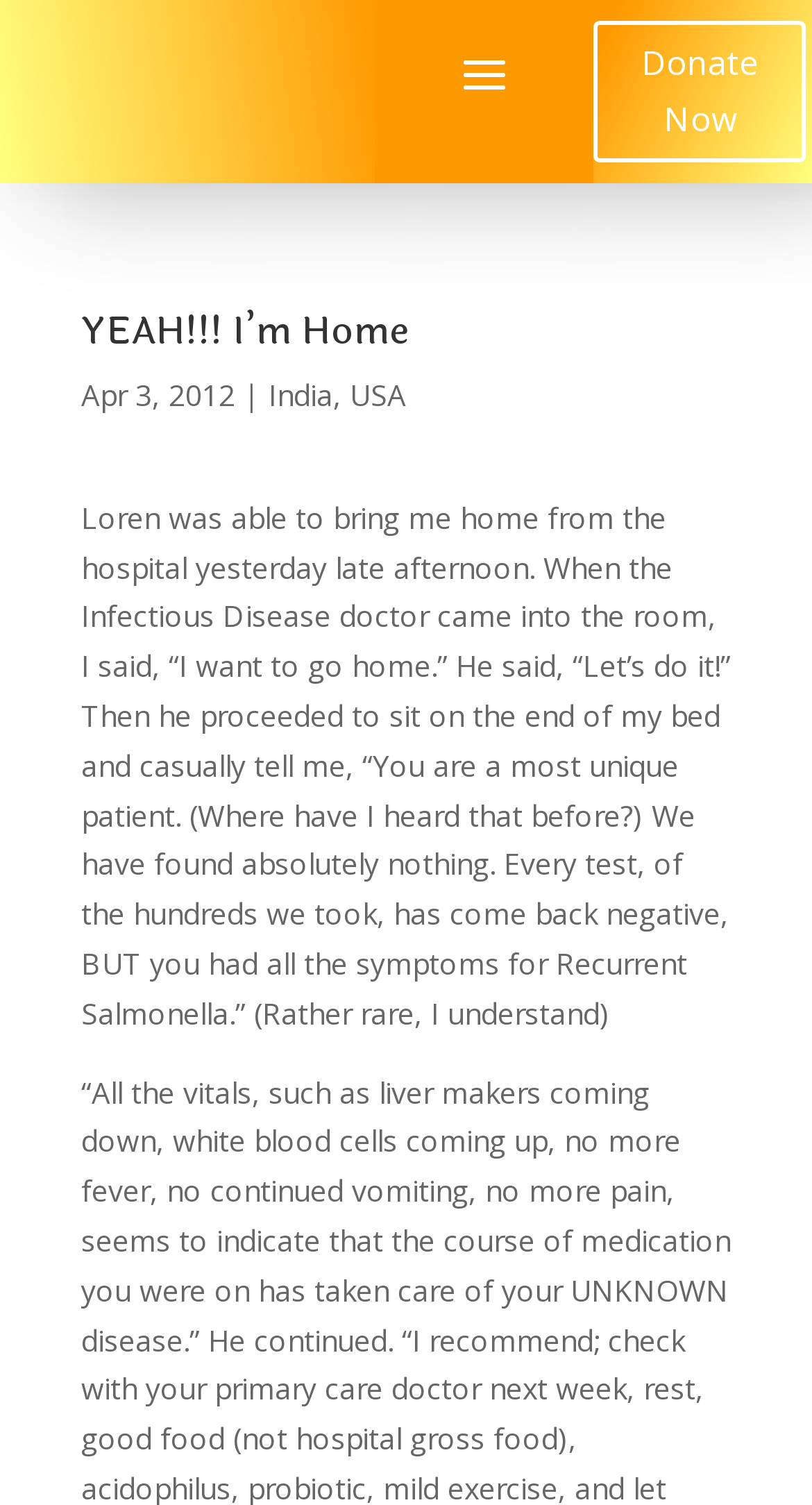Reply to the question with a single word or phrase:
What is the doctor's diagnosis mentioned in the webpage?

Recurrent Salmonella